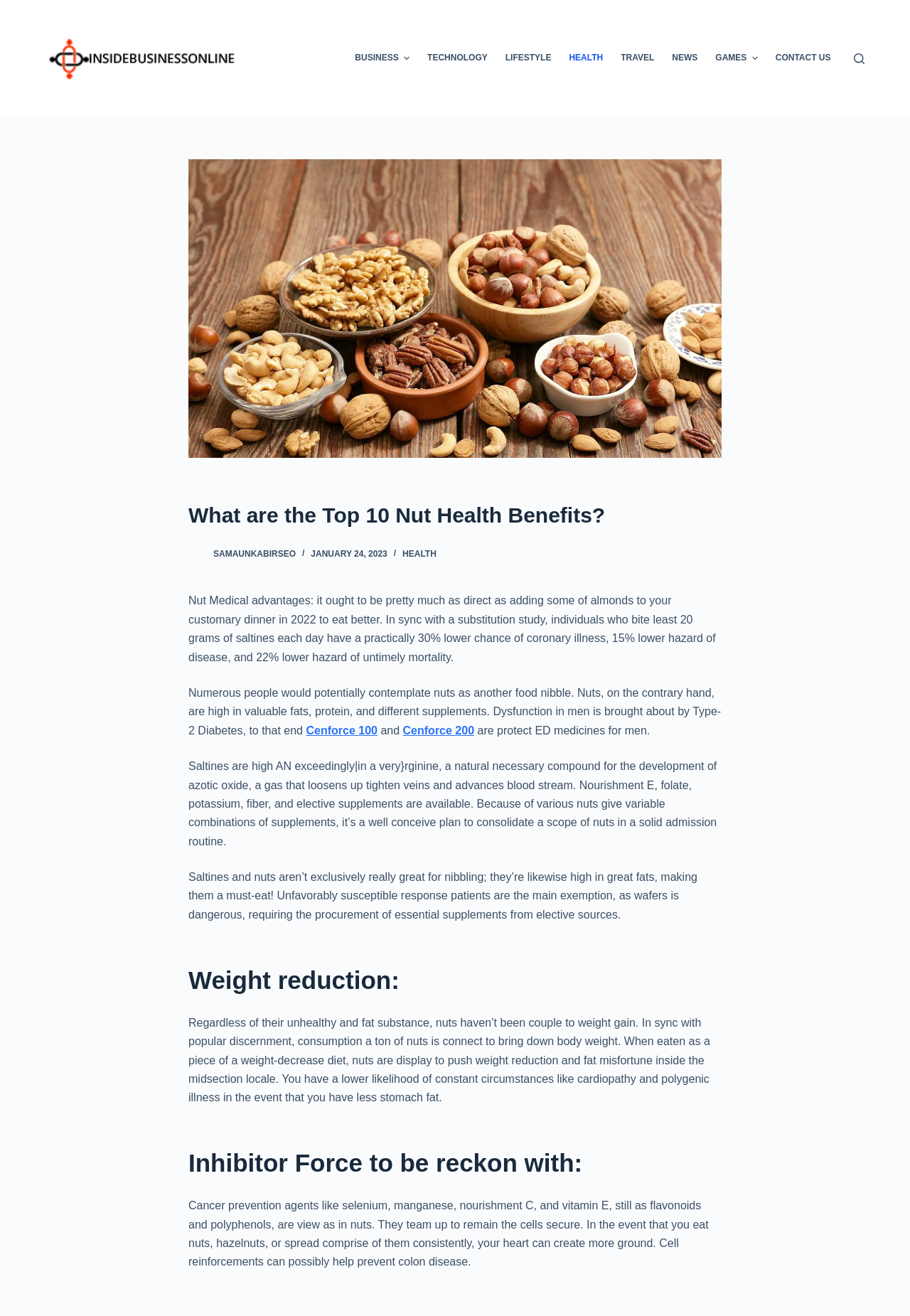Please specify the bounding box coordinates of the area that should be clicked to accomplish the following instruction: "Learn more about 'Cenforce 100'". The coordinates should consist of four float numbers between 0 and 1, i.e., [left, top, right, bottom].

[0.336, 0.55, 0.415, 0.56]